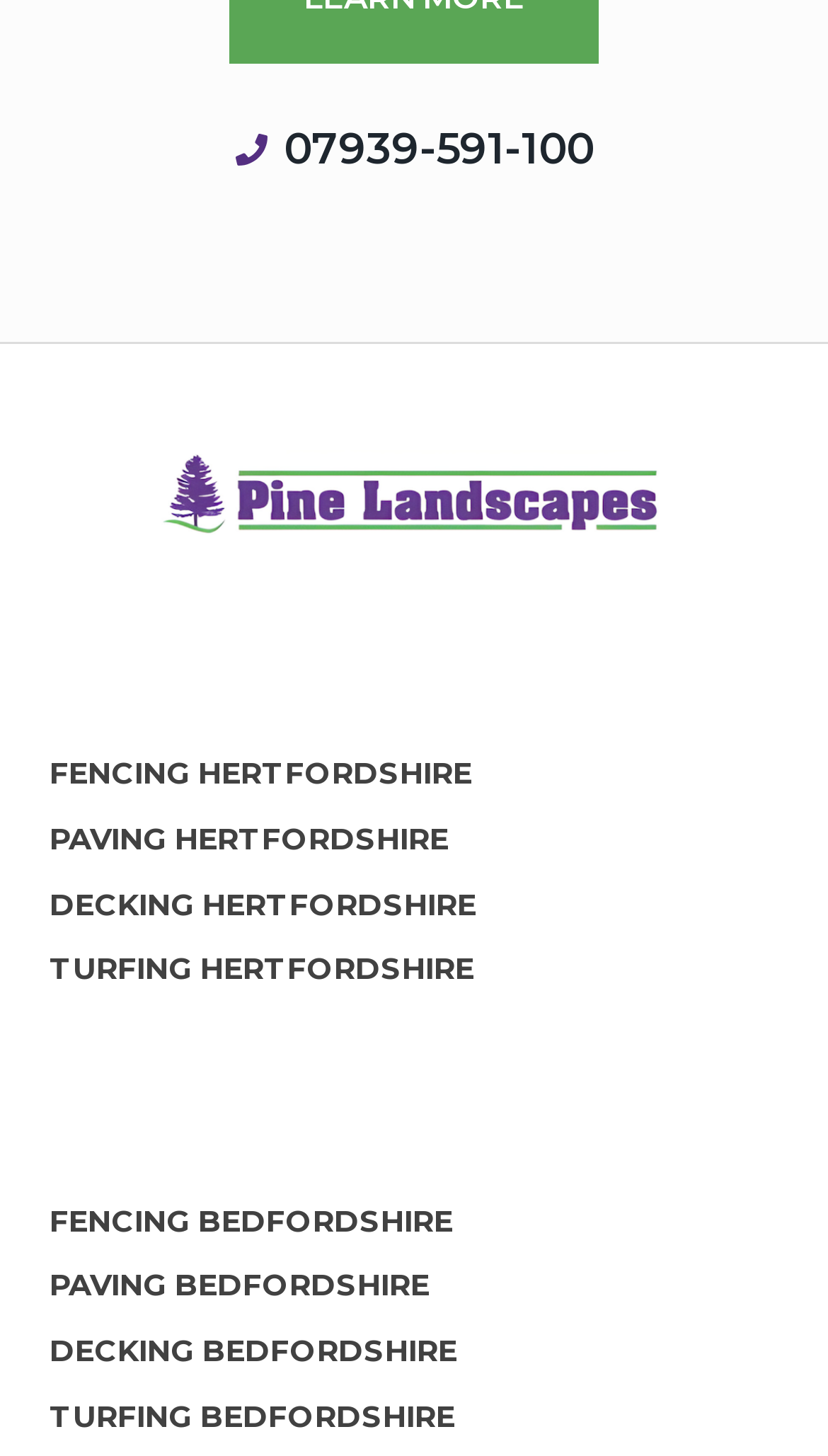How many menu bars are present?
Respond with a short answer, either a single word or a phrase, based on the image.

2